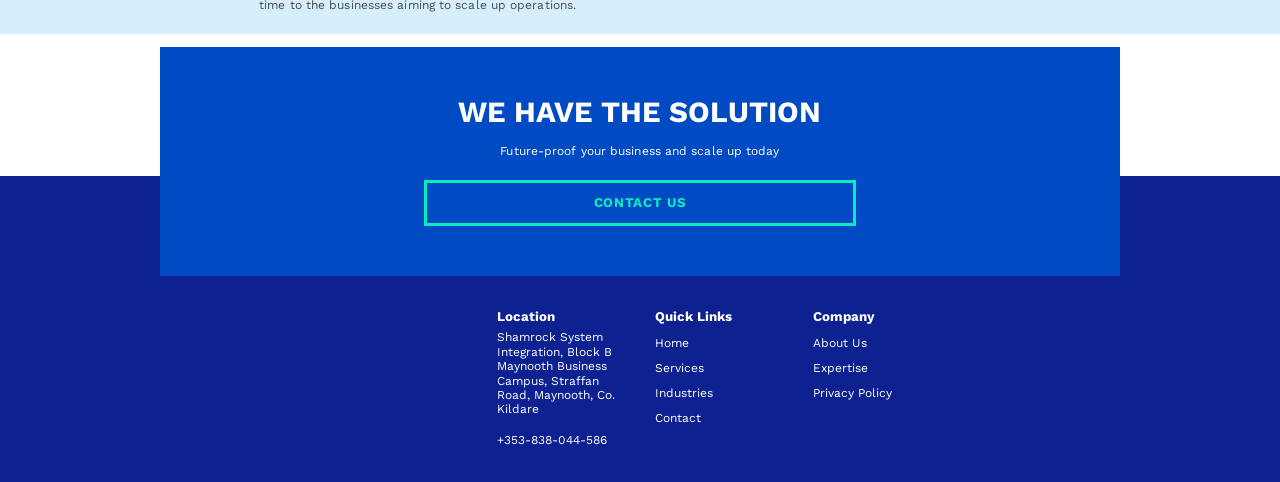Indicate the bounding box coordinates of the clickable region to achieve the following instruction: "Click CONTACT US."

[0.331, 0.373, 0.669, 0.469]